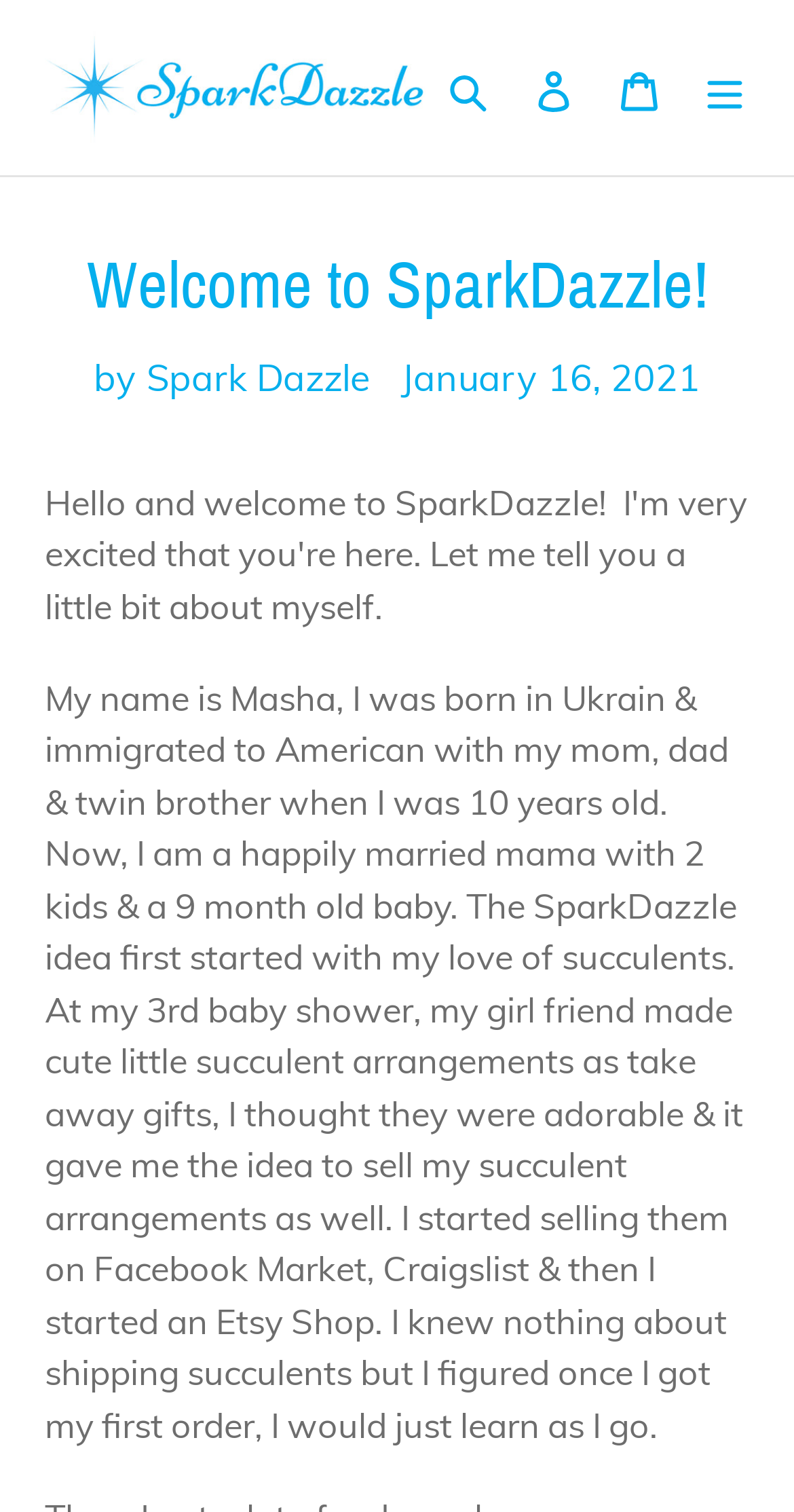What is the author's country of birth?
Please give a detailed and elaborate answer to the question.

The author's country of birth can be found in the text on the webpage, where it says 'My name is Masha, I was born in Ukrain & immigrated to American with my mom, dad & twin brother when I was 10 years old.'.